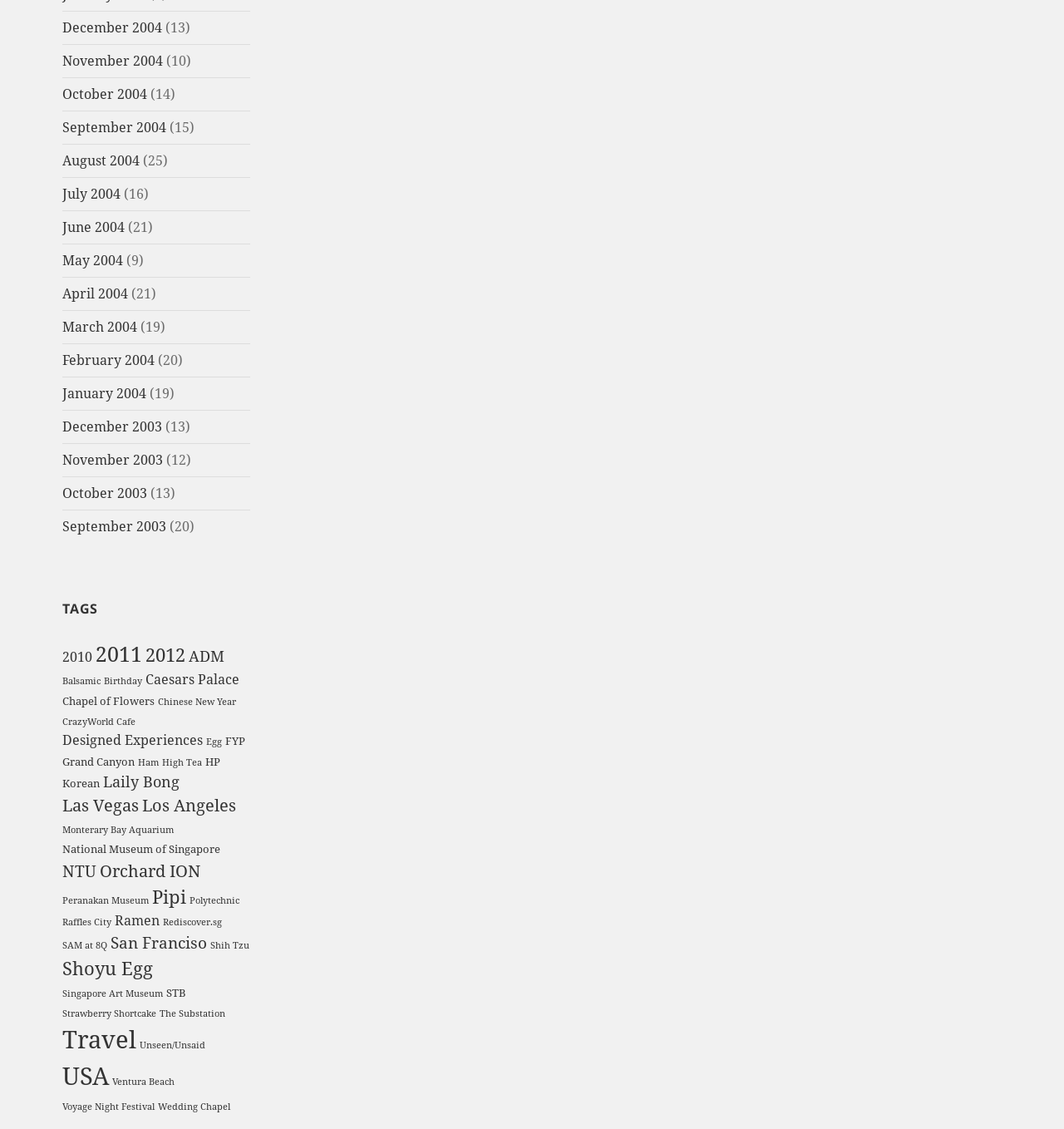Answer the question below with a single word or a brief phrase: 
How many items are tagged with 'Travel'?

18 items